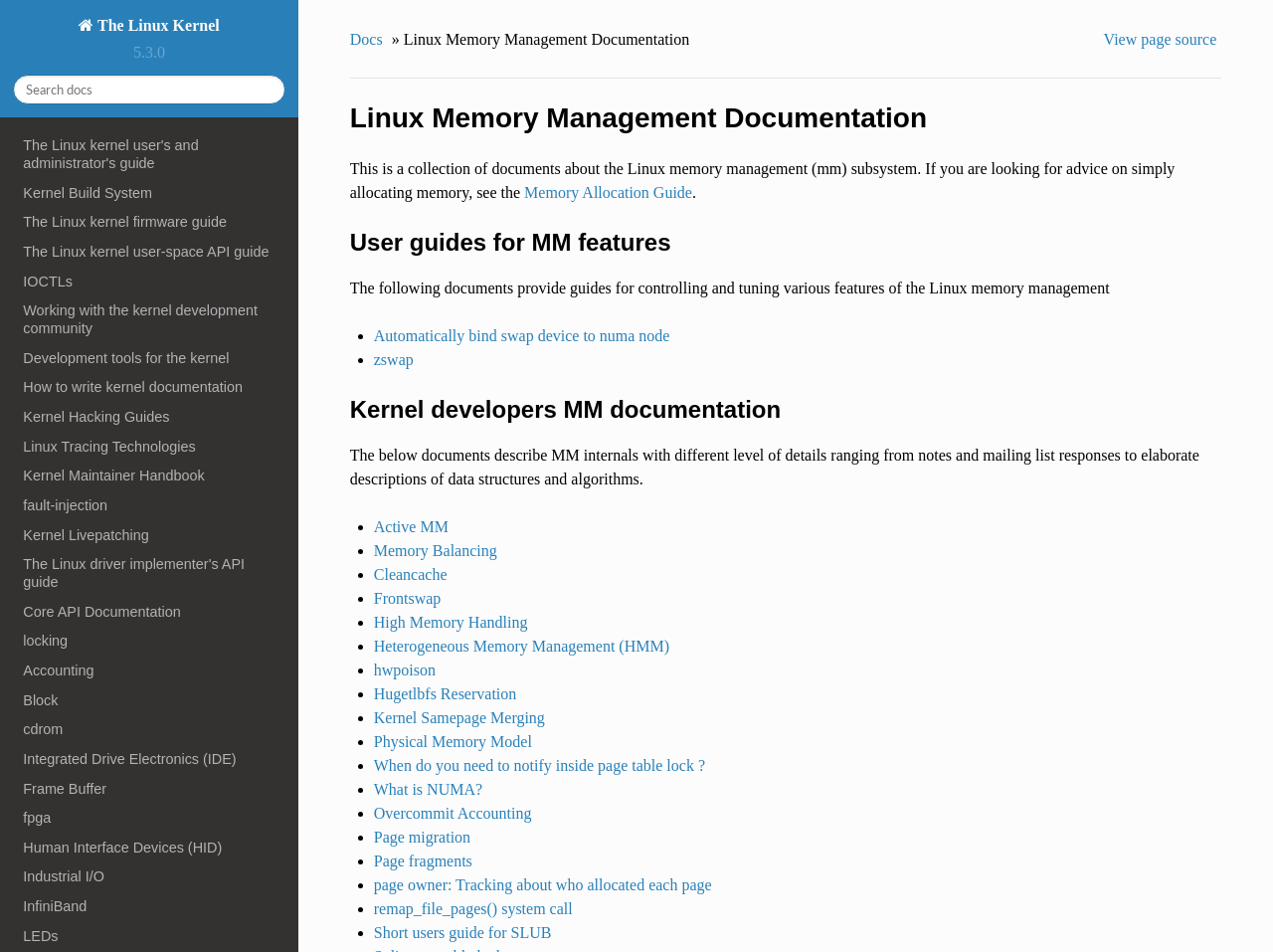How many list markers are there in the kernel developers MM documentation section?
Provide a fully detailed and comprehensive answer to the question.

The kernel developers MM documentation section is located below the user guides section. It contains 20 list markers, each followed by a link to a specific documentation page.